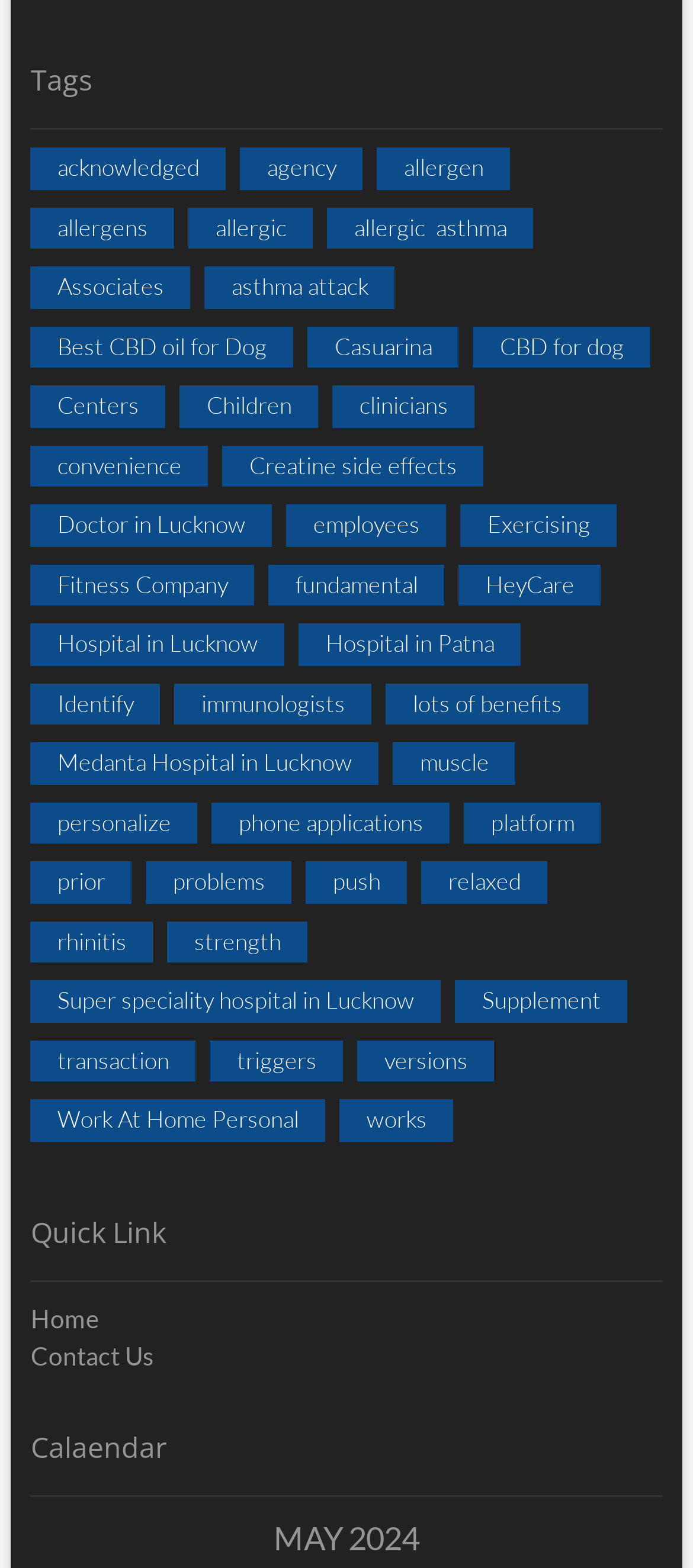Pinpoint the bounding box coordinates of the element you need to click to execute the following instruction: "Check the 'Calendar'". The bounding box should be represented by four float numbers between 0 and 1, in the format [left, top, right, bottom].

[0.044, 0.91, 0.956, 0.955]